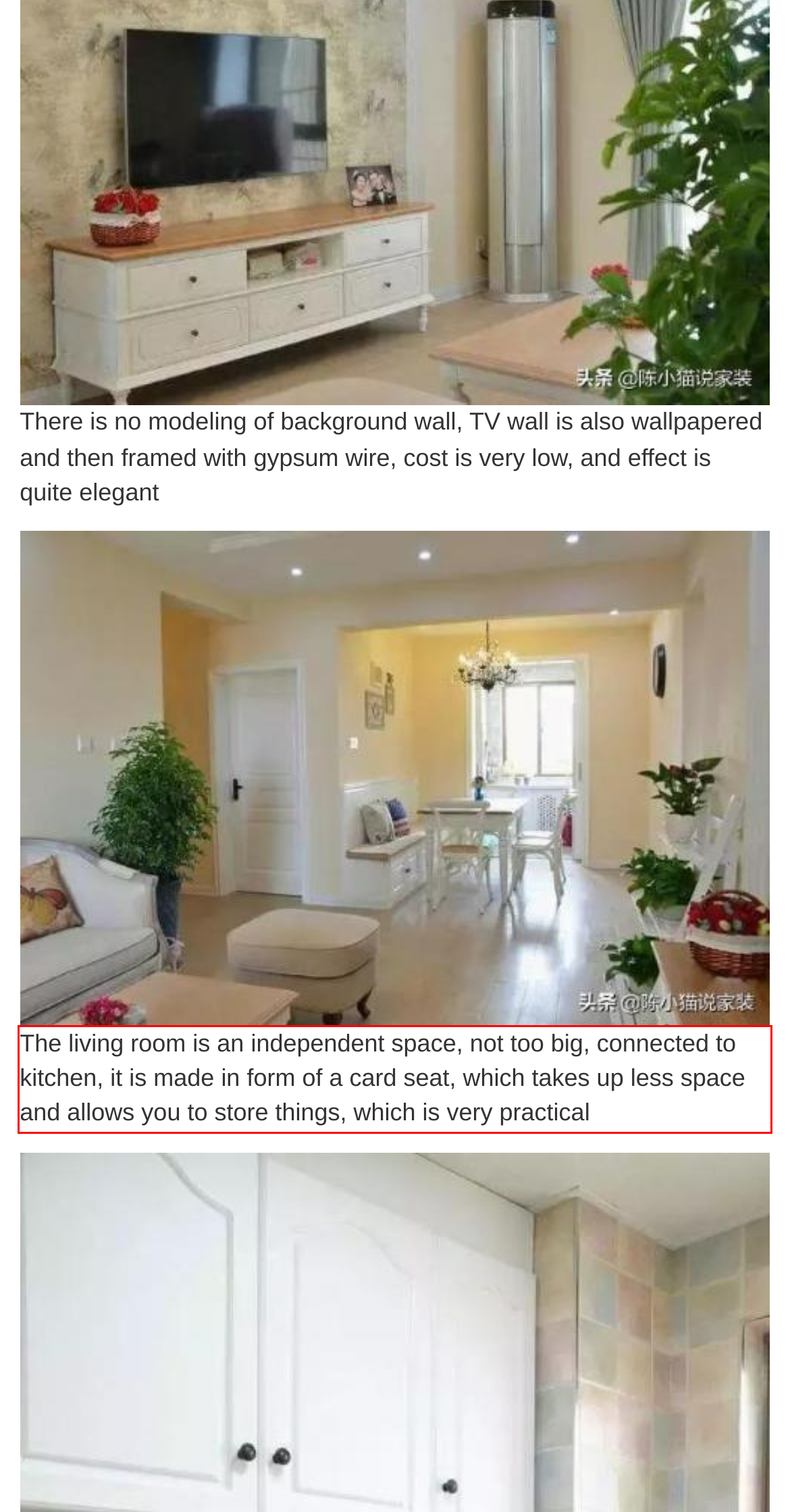You have a webpage screenshot with a red rectangle surrounding a UI element. Extract the text content from within this red bounding box.

The living room is an independent space, not too big, connected to kitchen, it is made in form of a card seat, which takes up less space and allows you to store things, which is very practical